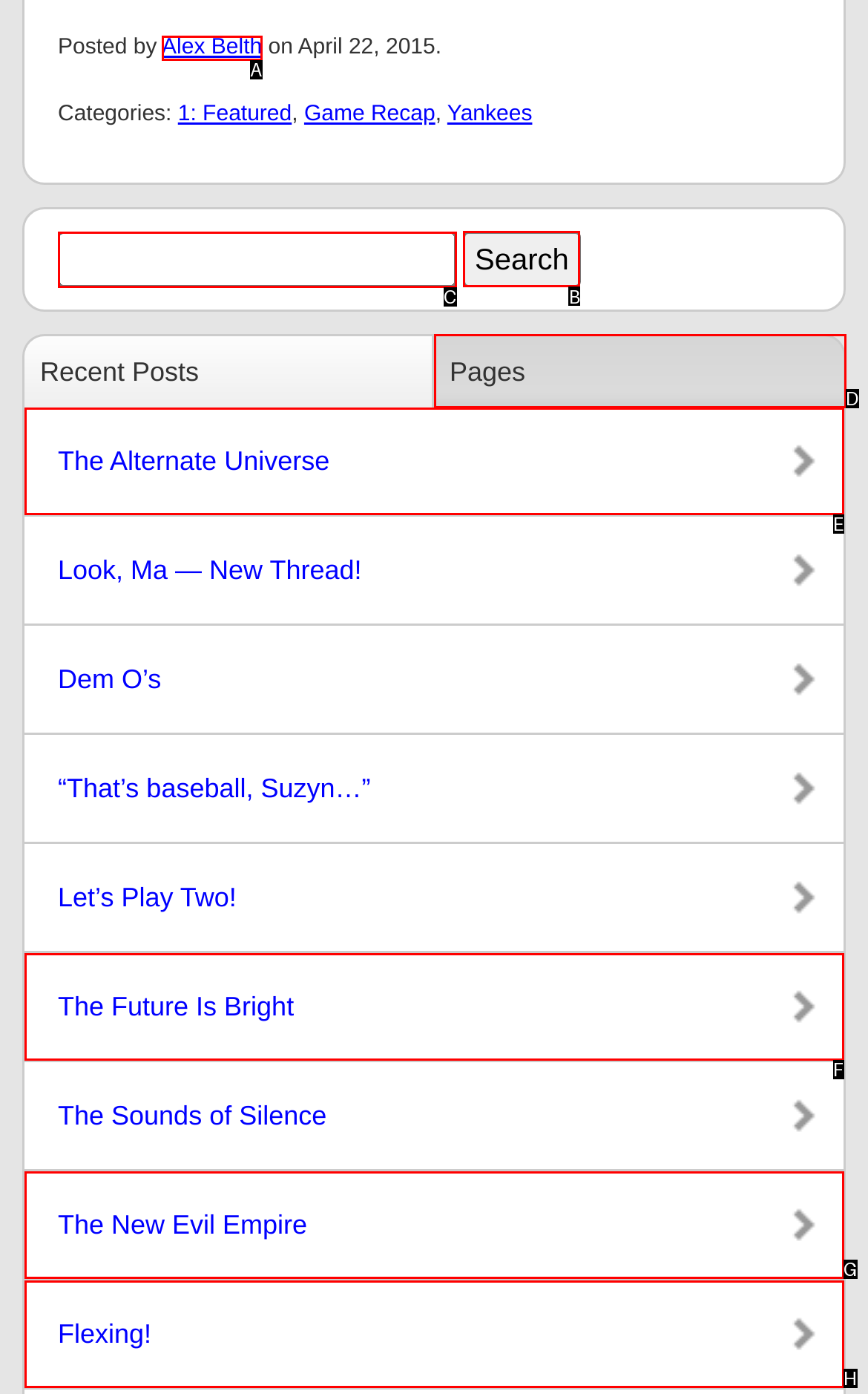Select the HTML element that needs to be clicked to carry out the task: Click on the 'Search' button
Provide the letter of the correct option.

B